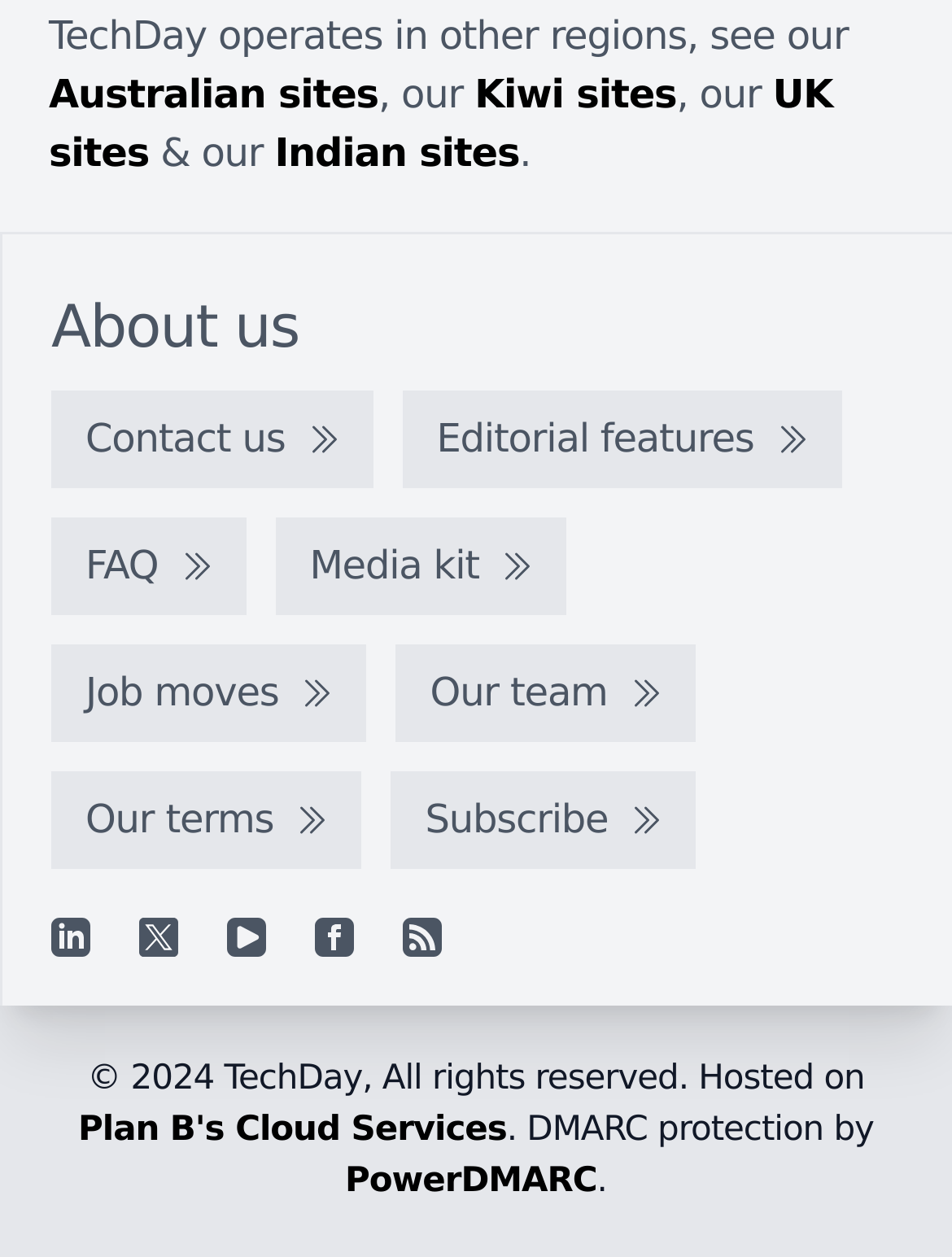Provide the bounding box coordinates for the area that should be clicked to complete the instruction: "Go to FAQ".

[0.054, 0.413, 0.258, 0.49]